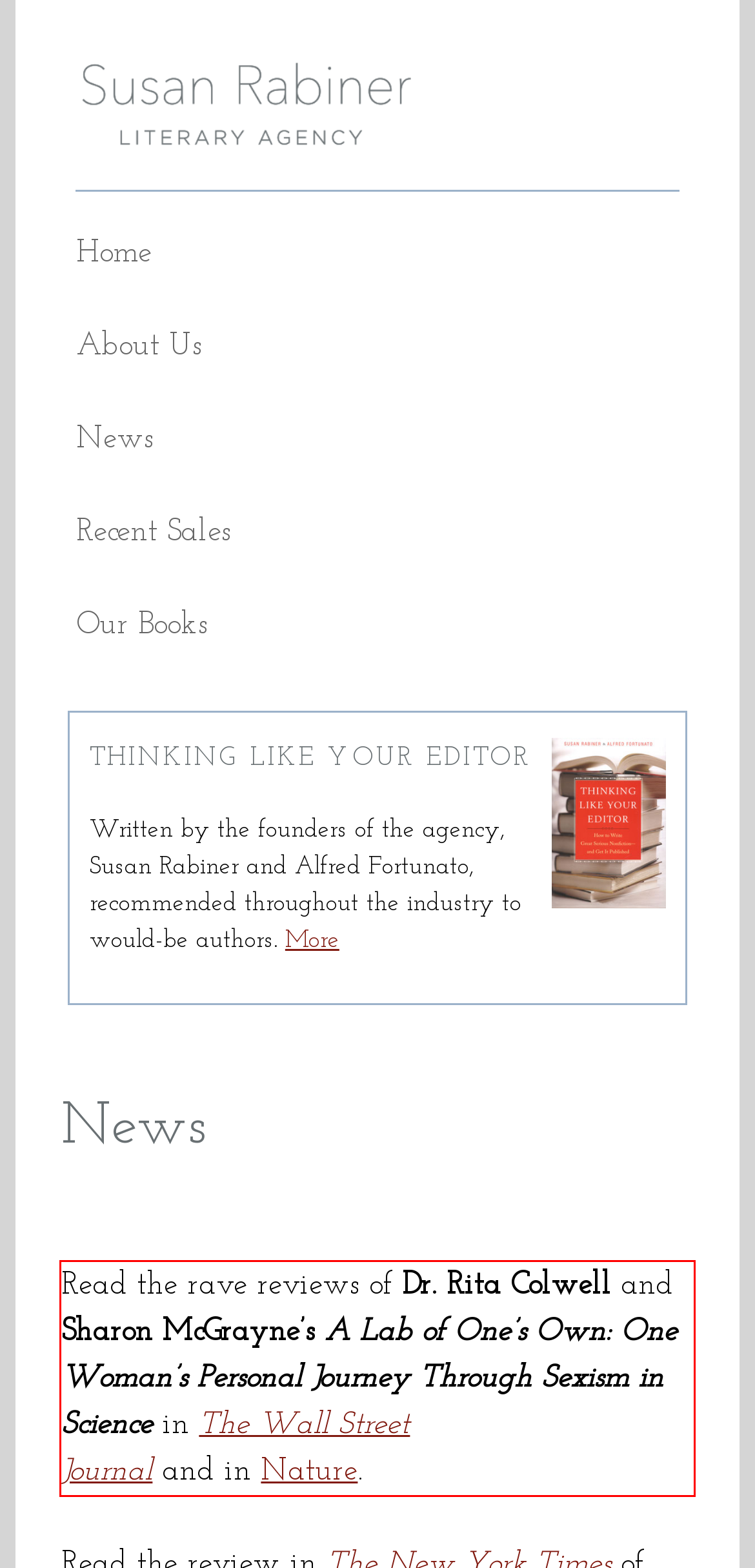You are given a screenshot showing a webpage with a red bounding box. Perform OCR to capture the text within the red bounding box.

Read the rave reviews of Dr. Rita Colwell and Sharon McGrayne’s A Lab of One’s Own: One Woman’s Personal Journey Through Sexism in Science in The Wall Street Journal and in Nature.